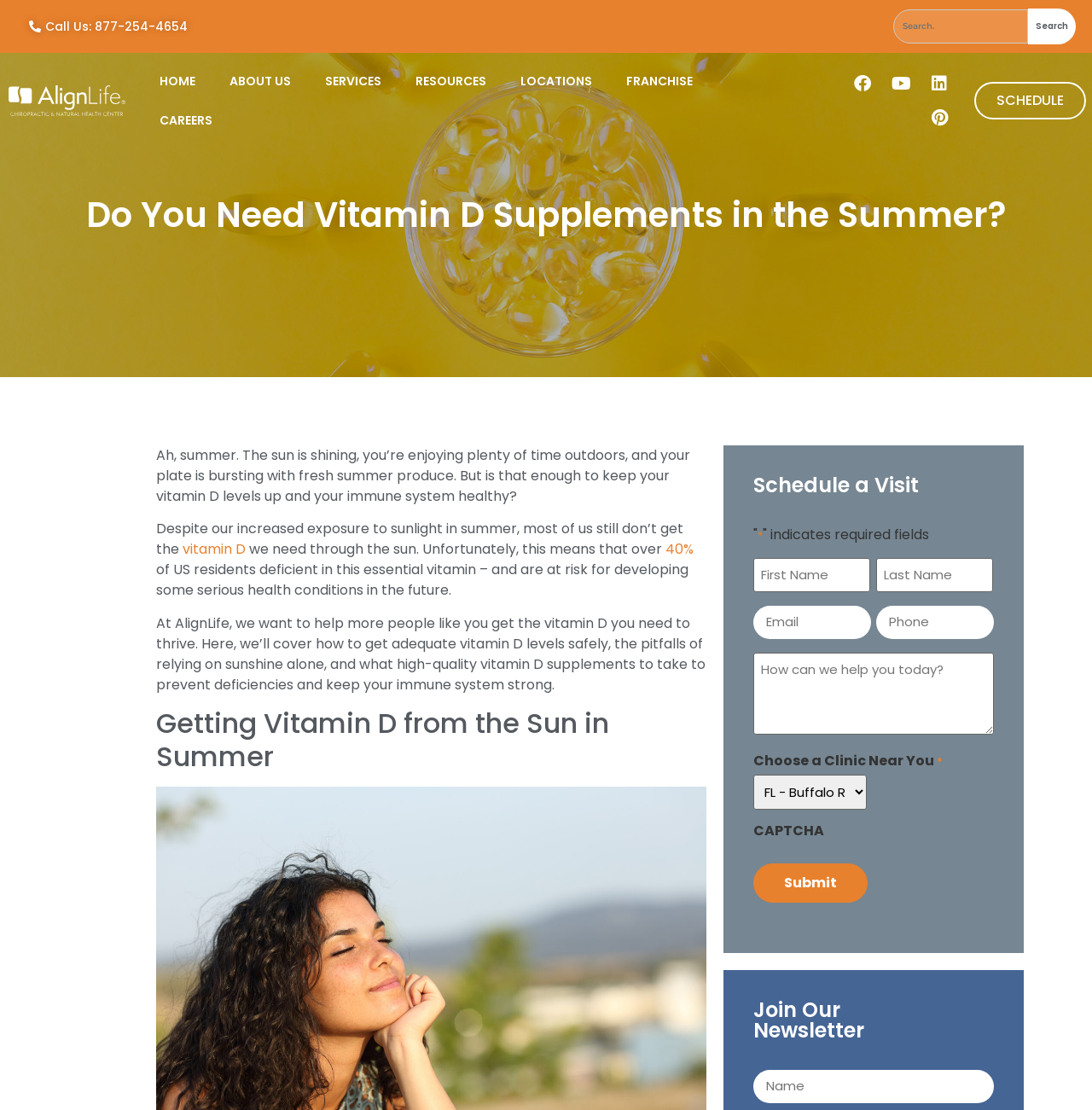Please identify the bounding box coordinates for the region that you need to click to follow this instruction: "Submit the form".

[0.69, 0.778, 0.795, 0.813]